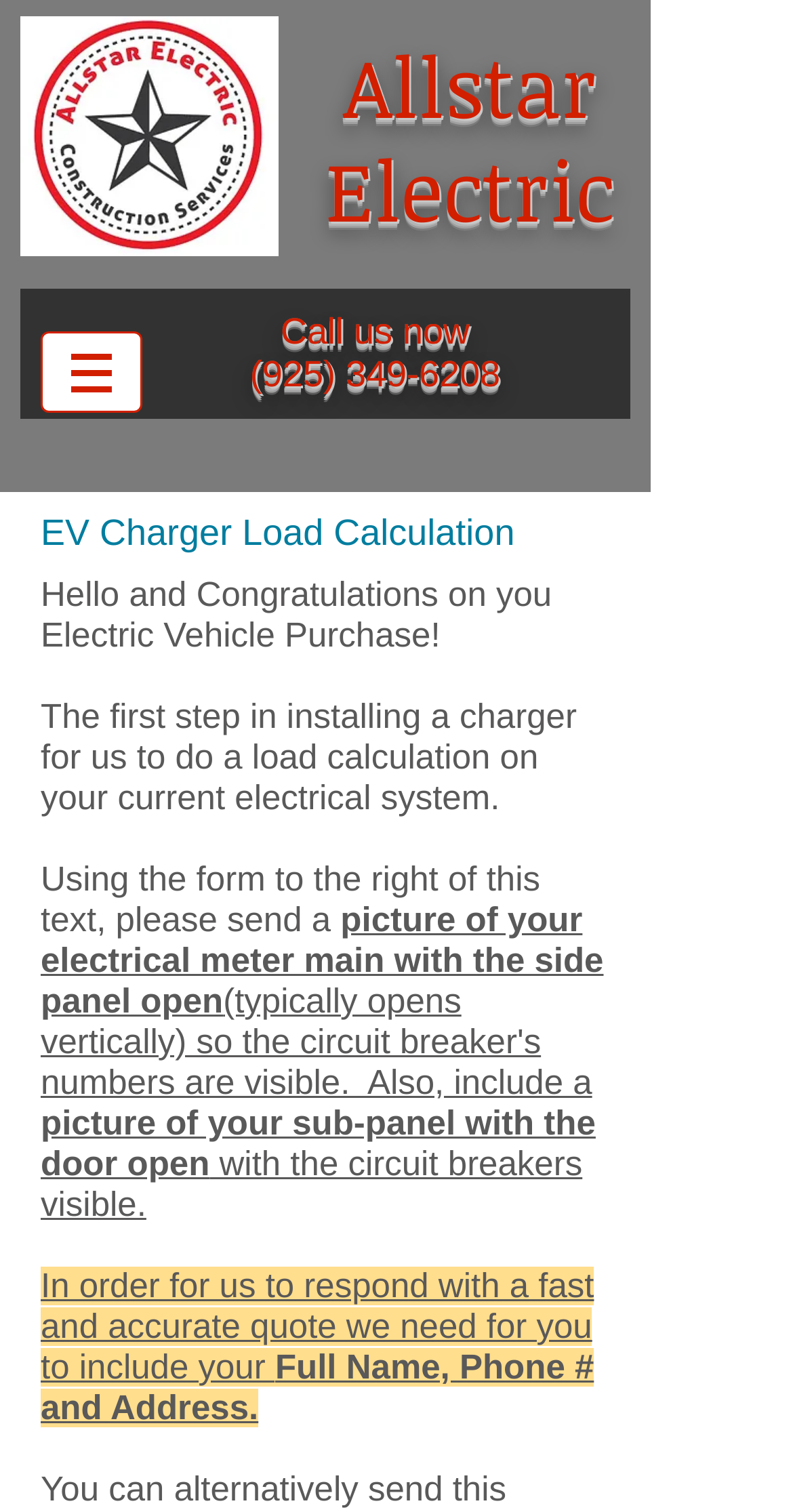Explain the contents of the webpage comprehensively.

The webpage is about EV Charger Installation by Allstar Electric. At the top left, there is the Allstar logo, which is also a link. Next to it, there is a heading that reads "Allstar Electric". Below the logo, there is a navigation menu labeled "Site" with a button that has a popup menu.

On the top right, there is a call-to-action section with a heading "Call us now" and a phone number "(925) 349-6208" which is also a link. 

Below the navigation menu, there is a heading "EV Charger Load Calculation". Following this heading, there is a paragraph of text that explains the first step in installing a charger, which is to do a load calculation on the current electrical system. The text is divided into several sections, with some blank lines in between.

To the right of the text, there is a form that customers can use to send pictures of their electrical meter main and sub-panel, which are required for a fast and accurate quote. The text provides detailed instructions on what pictures to take and what information to include.

Overall, the webpage is focused on providing information and guidance to customers who want to install an EV charger, with a clear call-to-action to contact Allstar Electric for a quote.